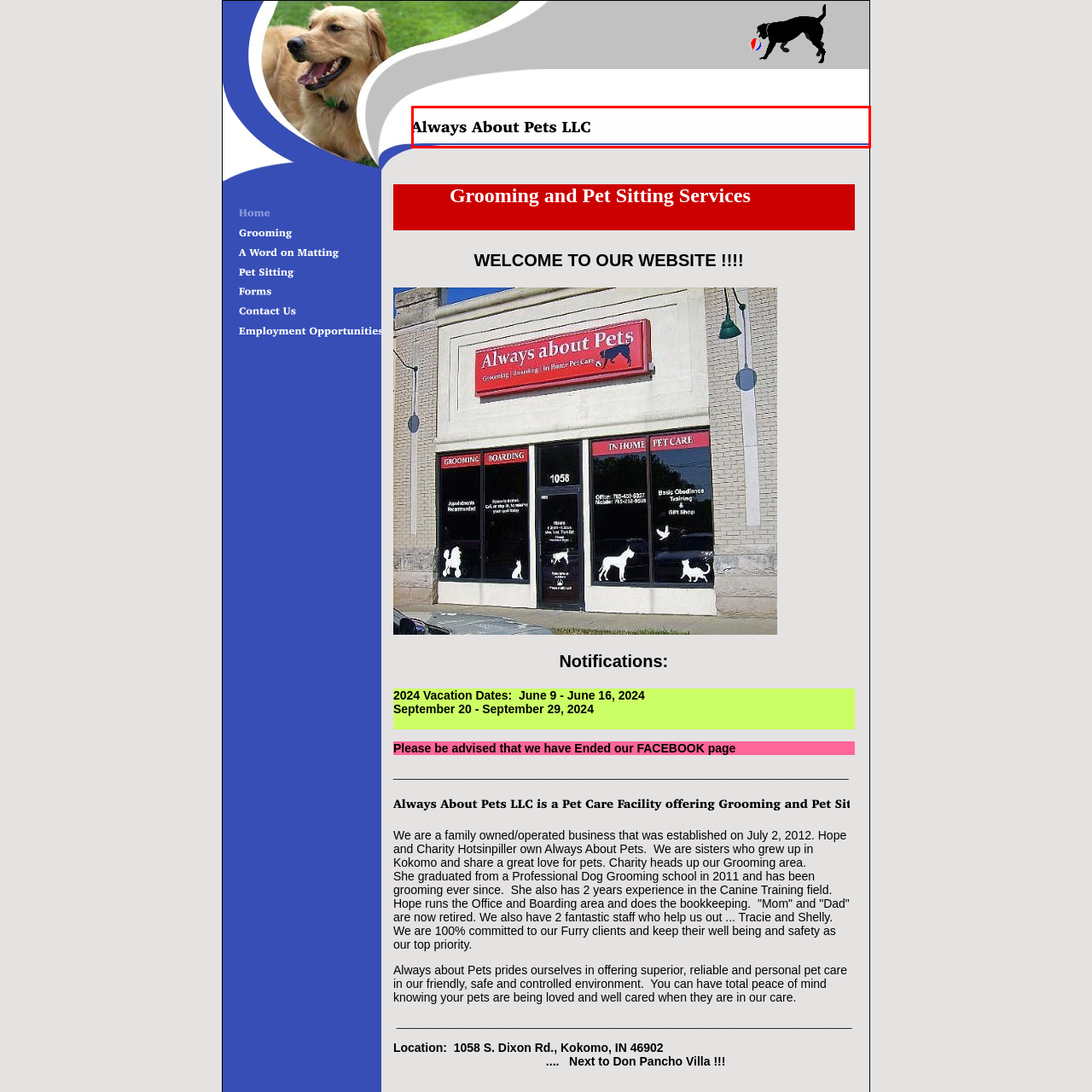Observe the image area highlighted by the pink border and answer the ensuing question in detail, using the visual cues: 
What type of services does the pet care service provide?

The caption states that the pet care service specializes in grooming and boarding, indicating that these are the types of services provided by the company.